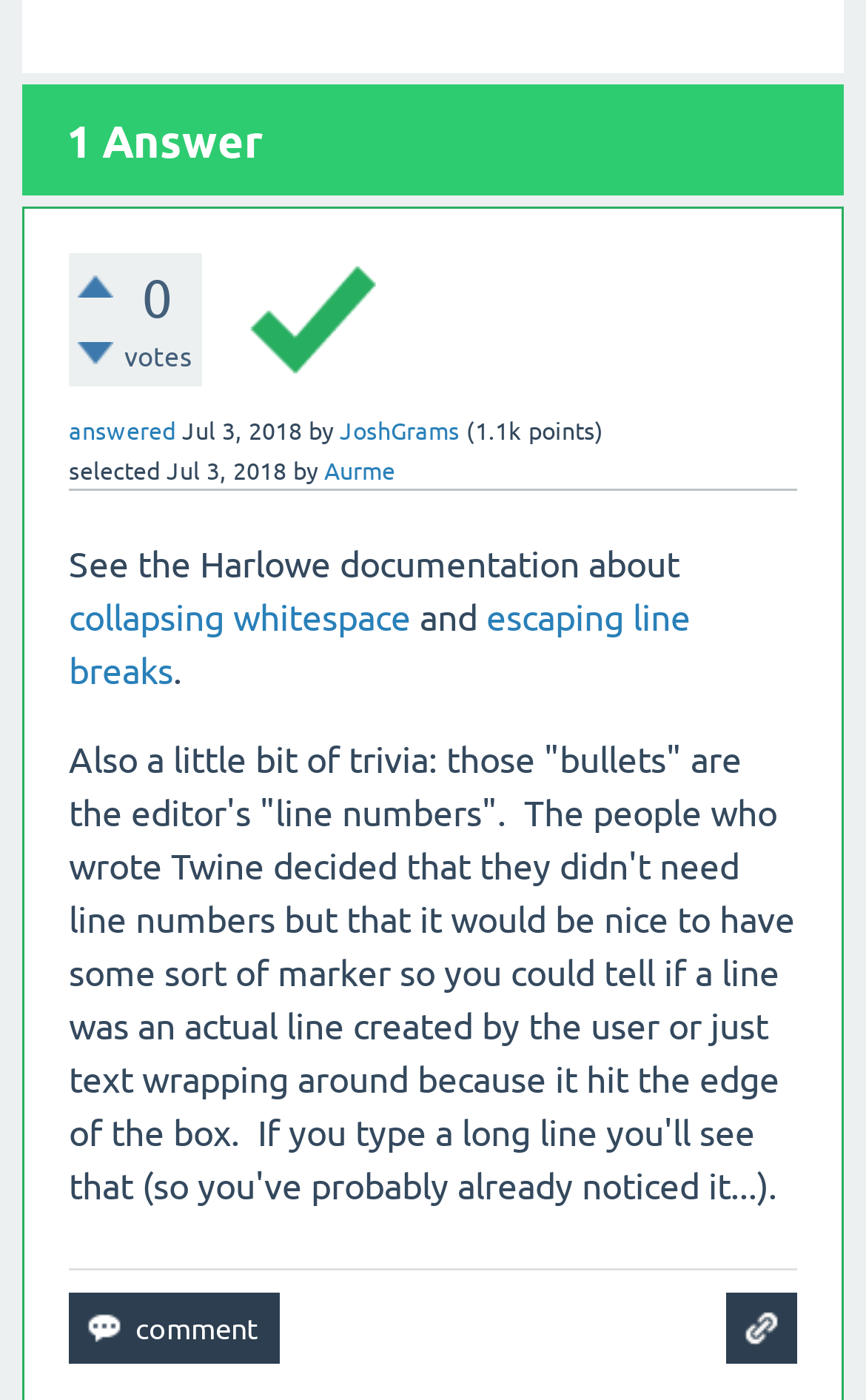Locate the bounding box coordinates of the element that needs to be clicked to carry out the instruction: "Click the 'collapsing whitespace' link". The coordinates should be given as four float numbers ranging from 0 to 1, i.e., [left, top, right, bottom].

[0.079, 0.423, 0.474, 0.455]